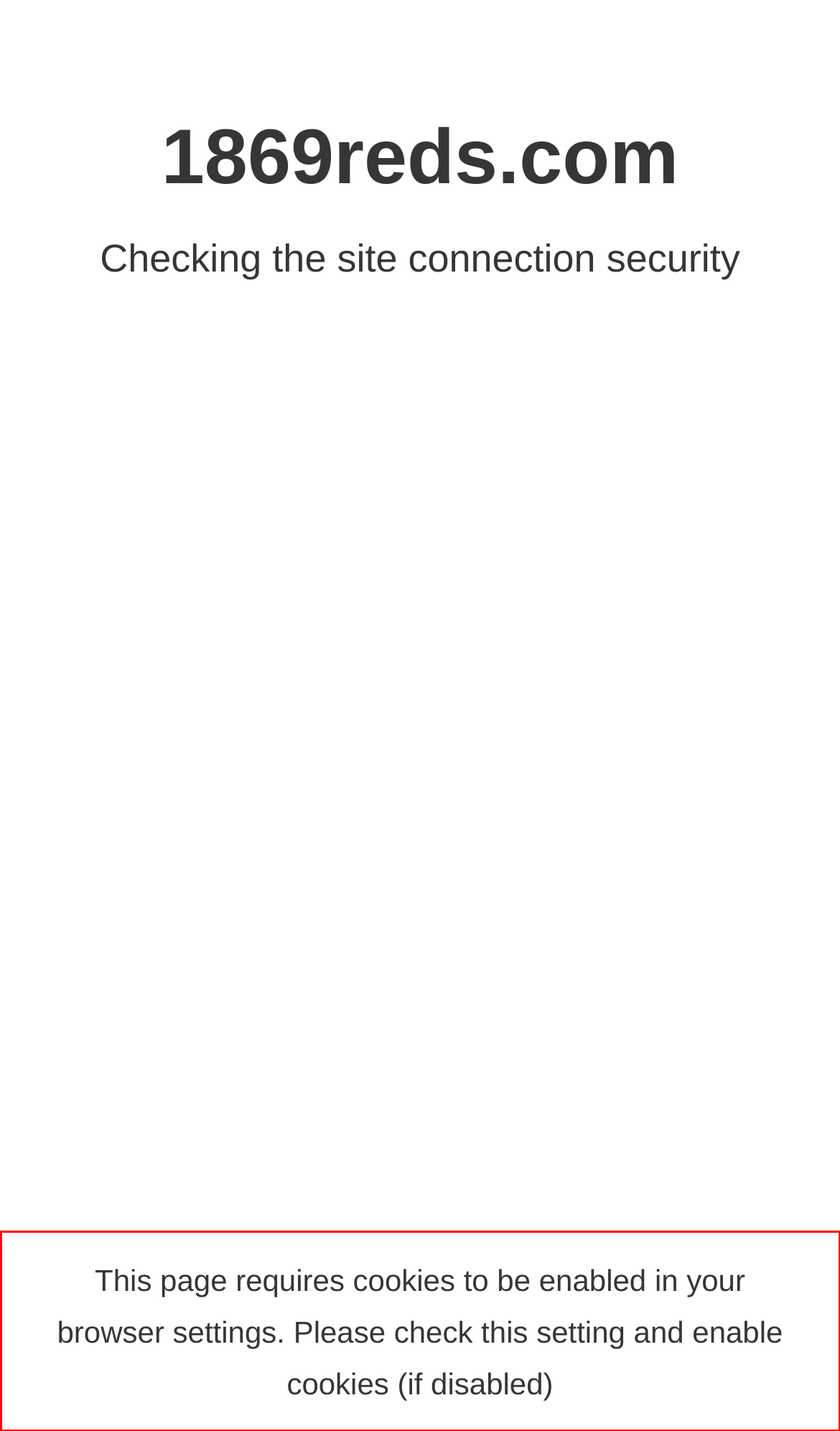Identify the text inside the red bounding box on the provided webpage screenshot by performing OCR.

This page requires cookies to be enabled in your browser settings. Please check this setting and enable cookies (if disabled)